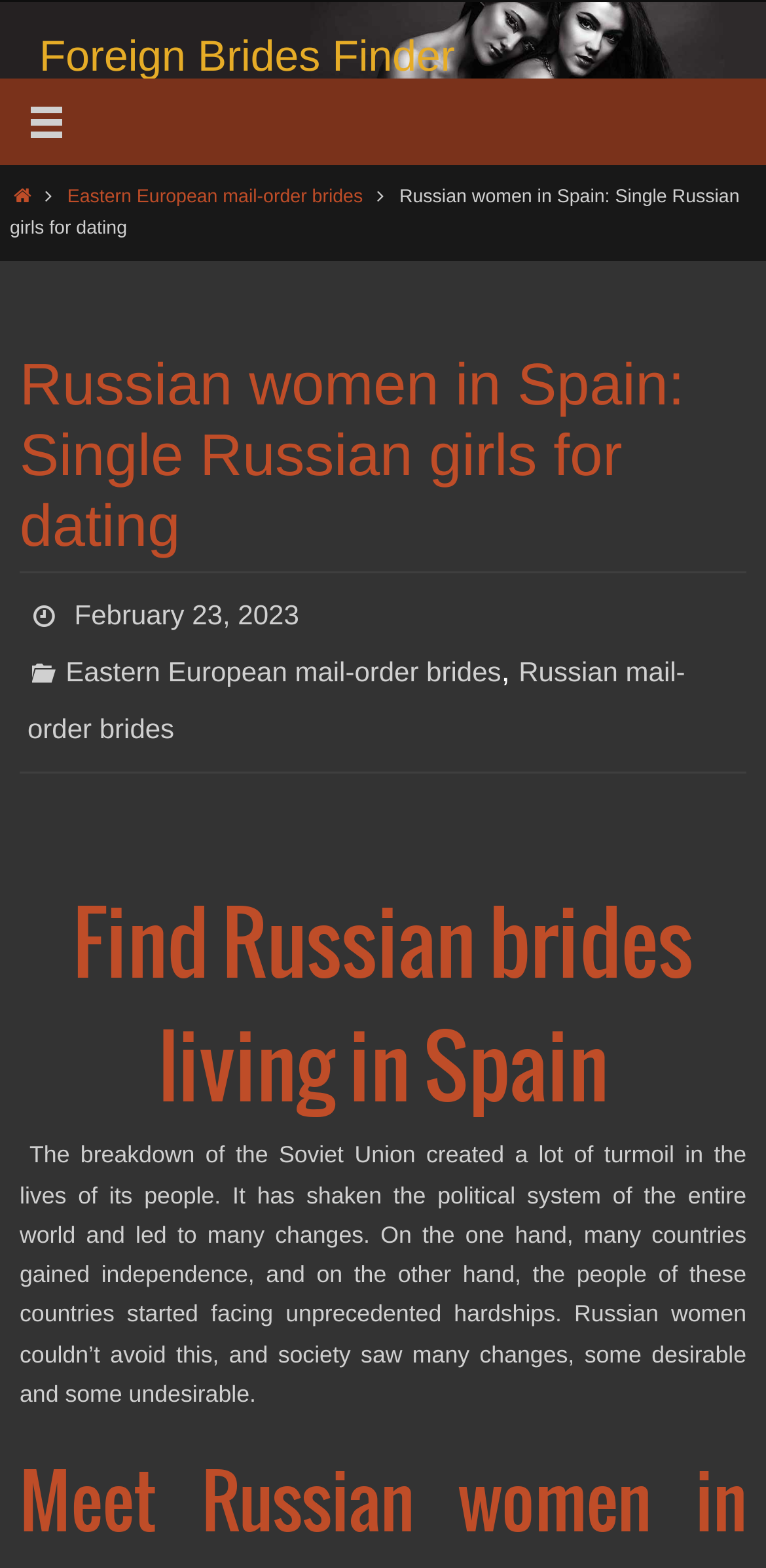Please find and generate the text of the main header of the webpage.

Russian women in Spain: Single Russian girls for dating